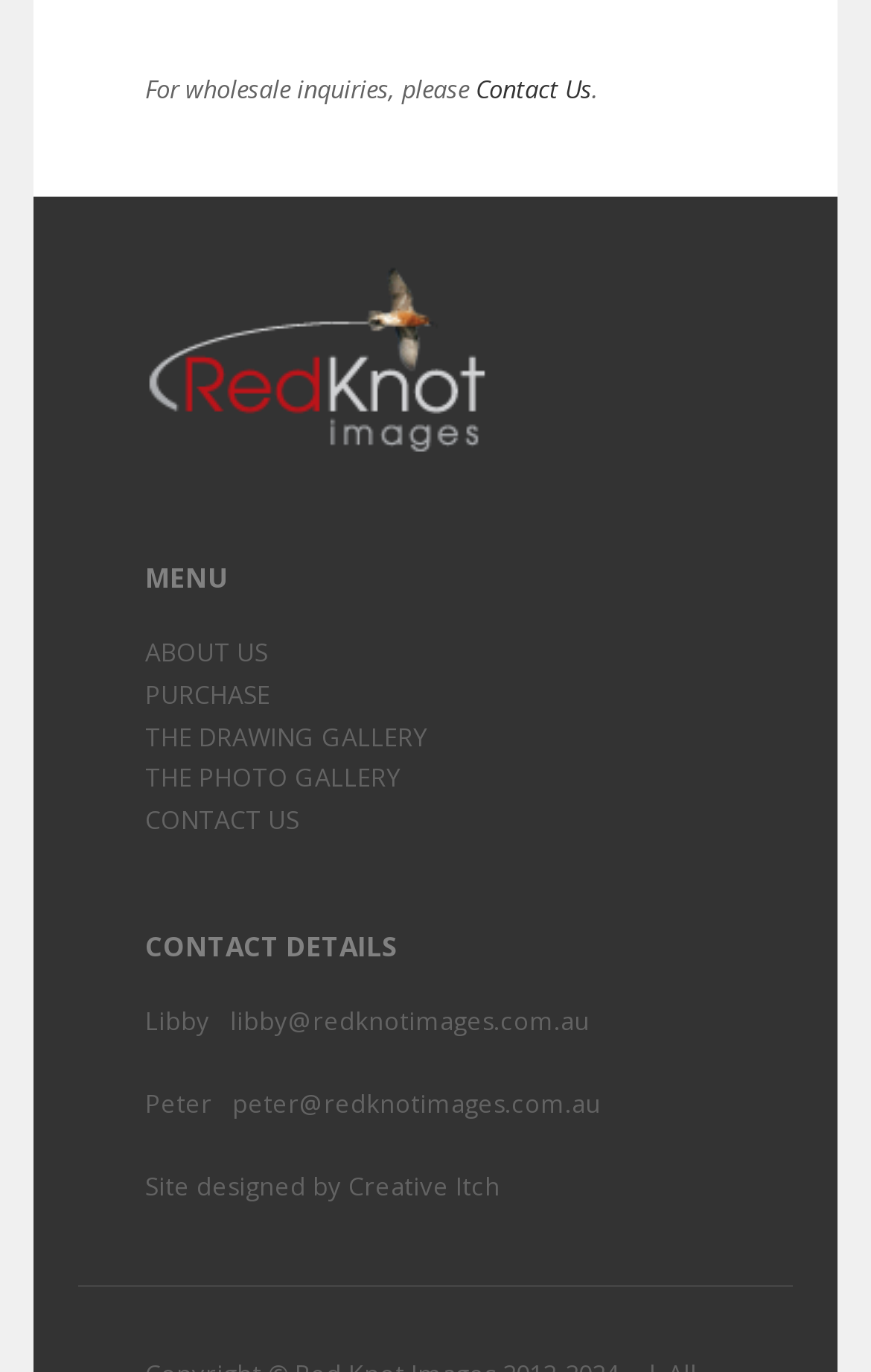What is the contact person's name for wholesale inquiries?
Can you provide an in-depth and detailed response to the question?

The webpage does not specify a contact person's name for wholesale inquiries, but it provides a link to 'Contact Us' for further information.